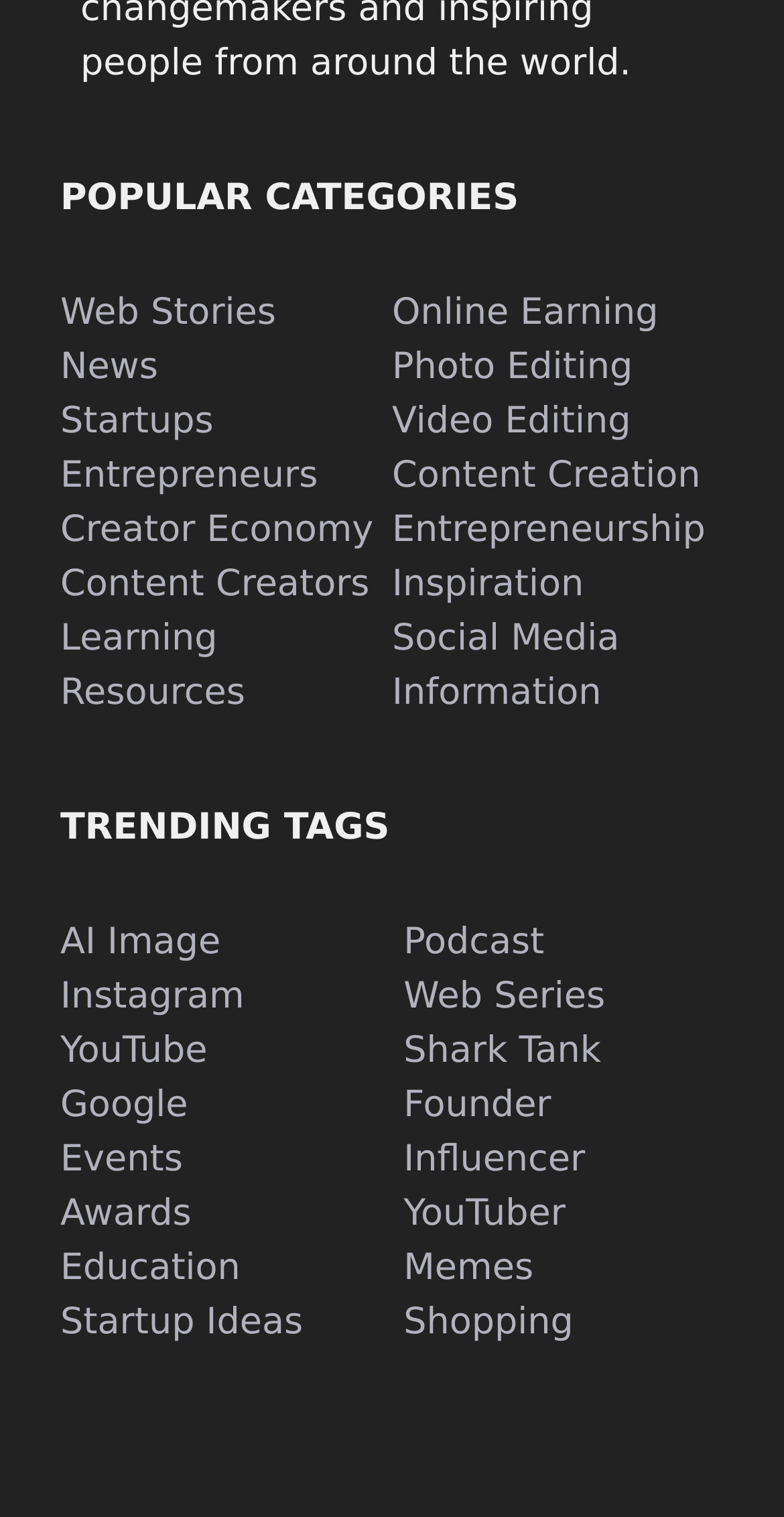Using the information from the screenshot, answer the following question thoroughly:
Are there any links related to video content?

Yes, there are links related to video content, such as Video Editing, YouTube, and Web Series, which can be found in the popular categories and trending tags sections.